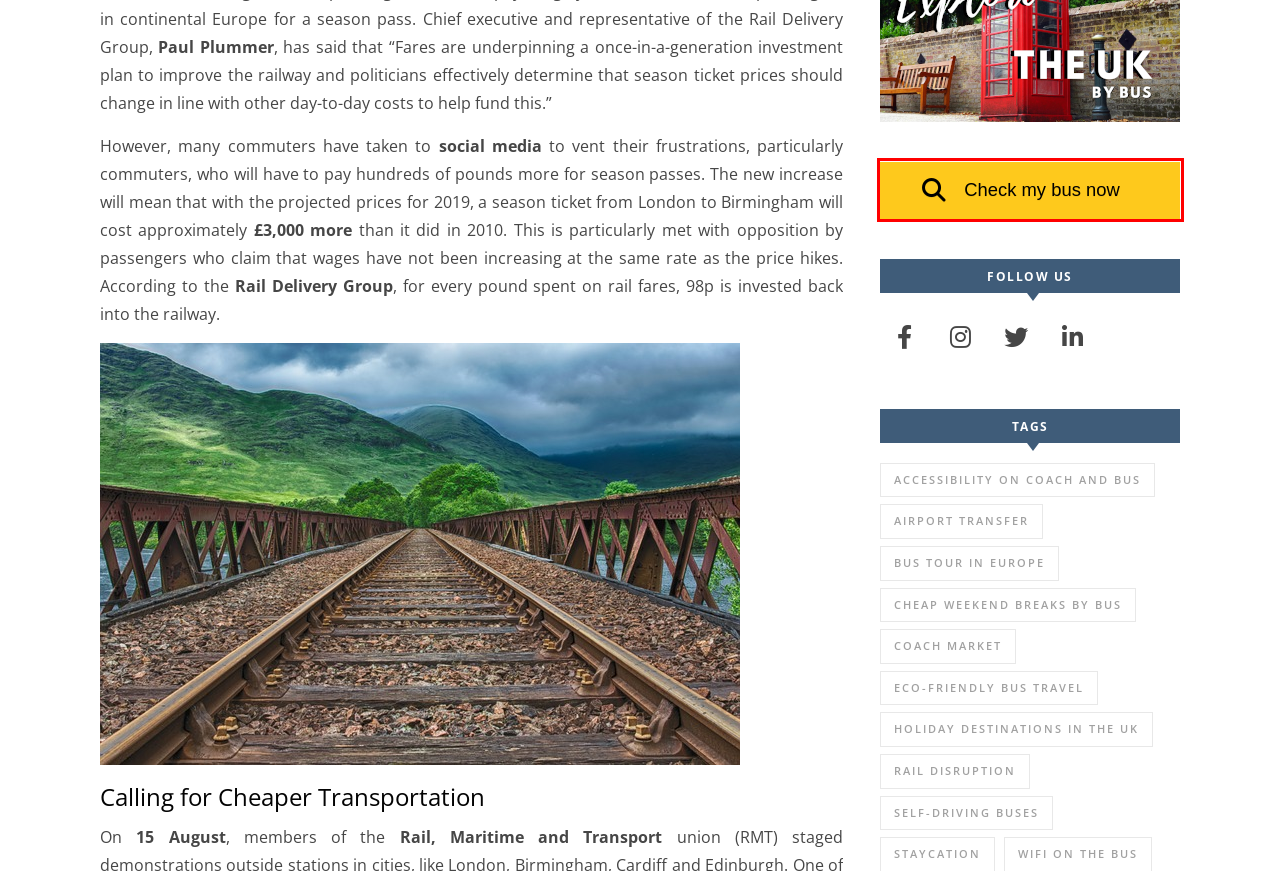You have a screenshot of a webpage with a red rectangle bounding box. Identify the best webpage description that corresponds to the new webpage after clicking the element within the red bounding box. Here are the candidates:
A. Jobs at CheckMyBus
B. Travelling by bus in the Regions of the United Kingdom -
C. Accessibility on Coach and Bus - CheckMyBus UK Blog
D. Book Cheap Coach Tickets Online | CheckMyBus
E. Coach Travel FAQs - CheckMyBus UK Blog
F. Bus Tour in Europe - CheckMyBus UK Blog
G. About CheckMyBus
H. Rail Disruption - CheckMyBus UK Blog

D